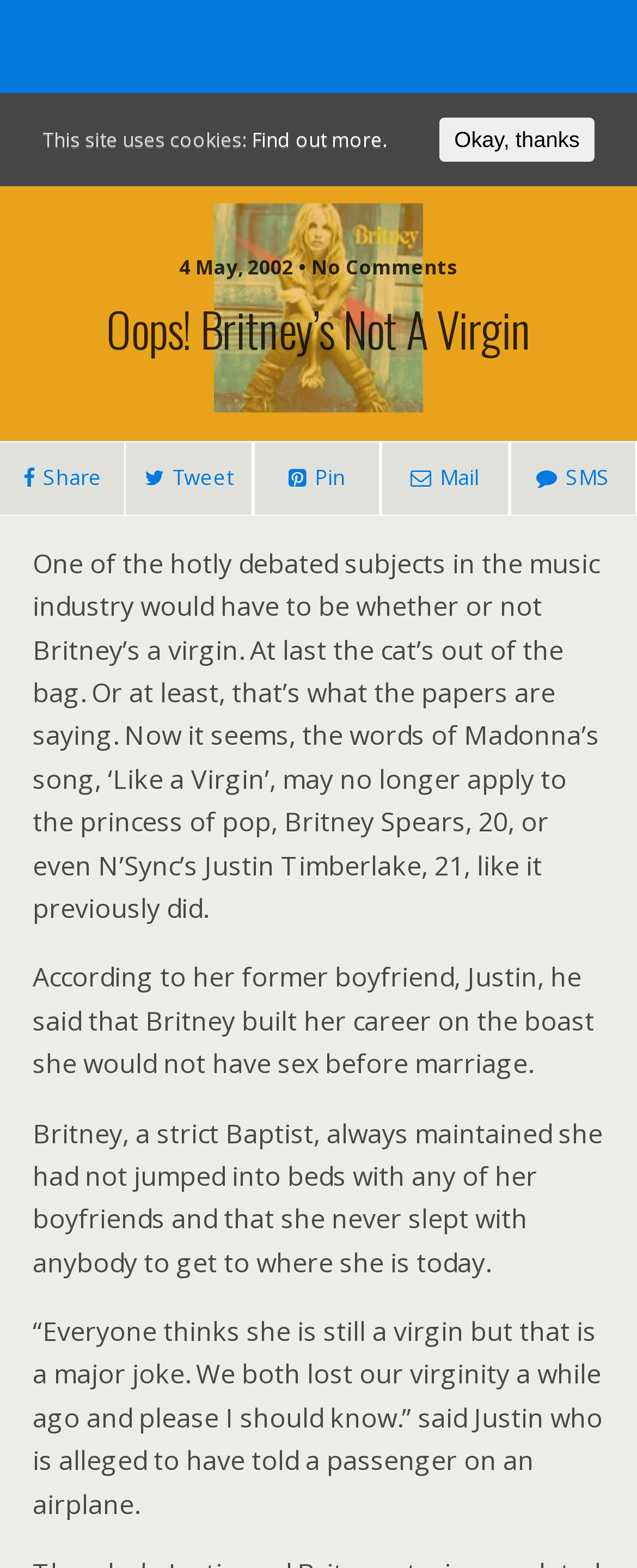Generate a thorough explanation of the webpage's elements.

The webpage is about a news article discussing Britney Spears' virginity. At the top, there is a header with the title "Oops! Britney's Not A Virgin - Pop-Music.com" and a few buttons, including a search button and a button with an icon. Below the header, there is a search bar with a placeholder text "Search this website…" and a search button.

On the left side, there is a section with social media links, including Share, Tweet, Pin, and Mail icons. Next to this section, there is a heading "Oops! Britney’s Not A Virgin" in a larger font size.

The main content of the article is divided into four paragraphs. The first paragraph discusses how Britney Spears' virginity has been a hotly debated topic in the music industry. The second paragraph mentions how Britney's former boyfriend, Justin Timberlake, revealed that Britney is not a virgin. The third paragraph talks about Britney's previous claims of being a virgin, and the fourth paragraph quotes Justin Timberlake saying that Britney is not a virgin.

At the bottom of the page, there is a notice about the site using cookies, with a link to "Find out more" and an "Okay, thanks" button.

There are no images on the page, but there are several buttons and links throughout the article.